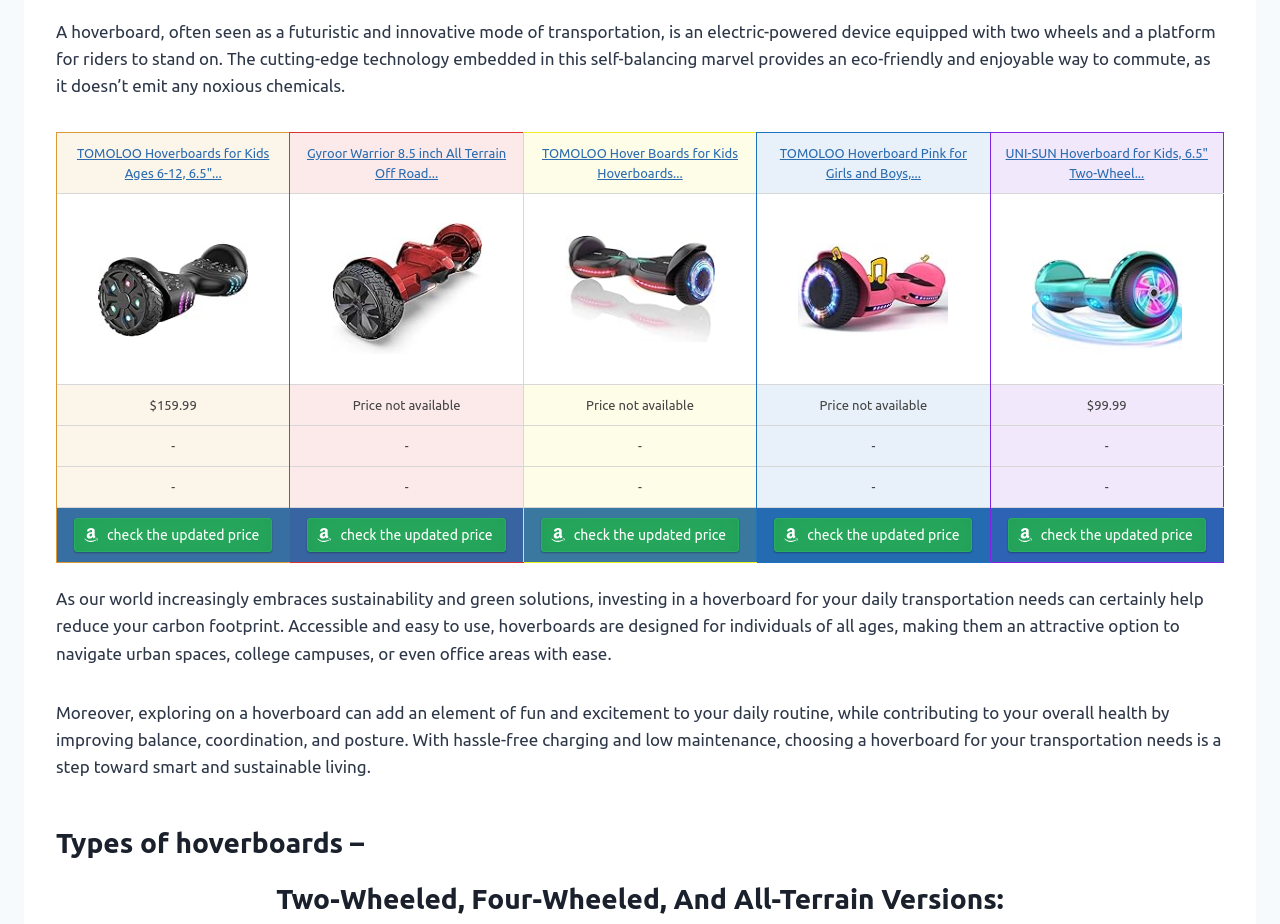Determine the bounding box of the UI component based on this description: "1Win Brasil". The bounding box coordinates should be four float values between 0 and 1, i.e., [left, top, right, bottom].

None